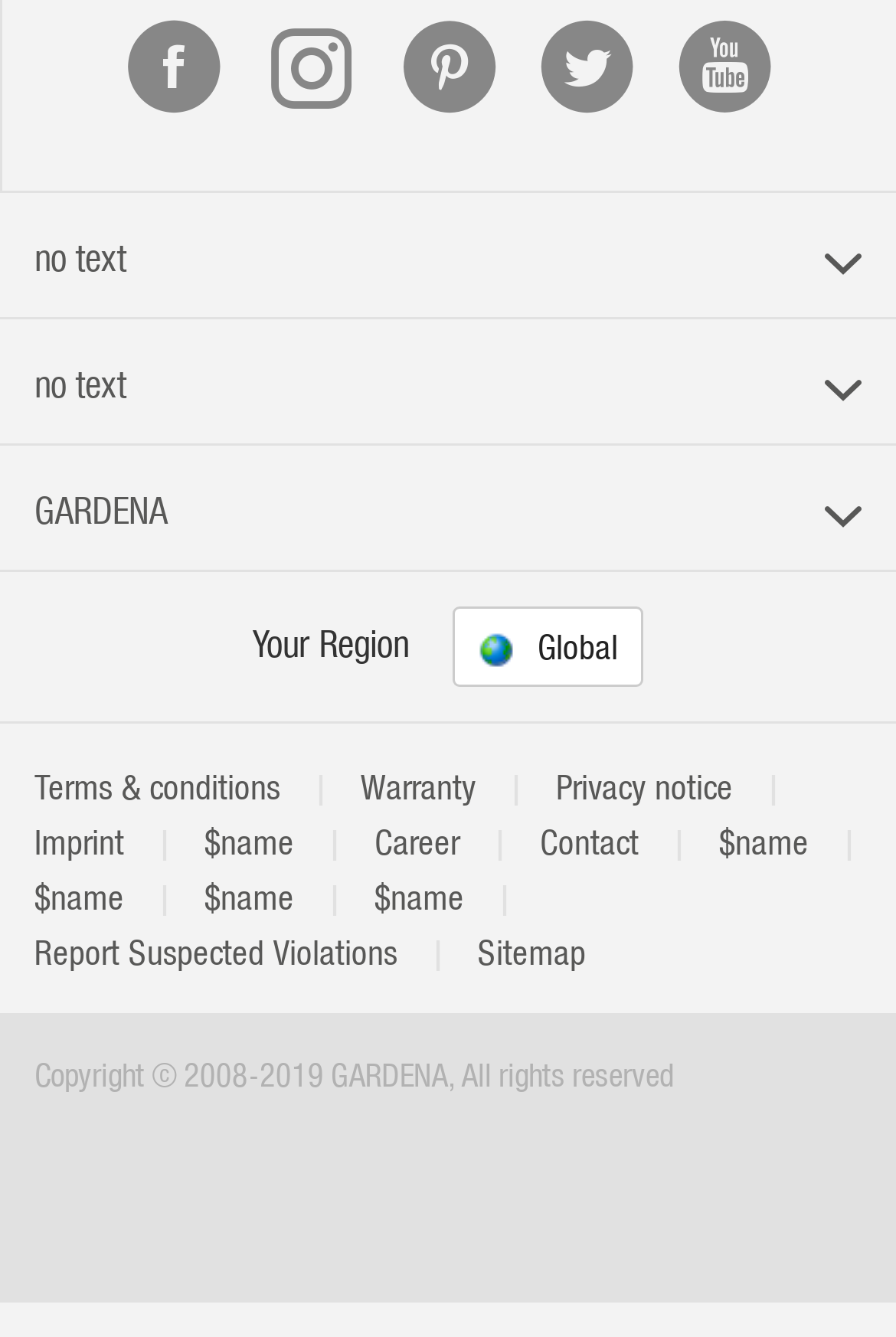Can you find the bounding box coordinates for the element to click on to achieve the instruction: "Check the Warranty information"?

[0.372, 0.567, 0.562, 0.608]